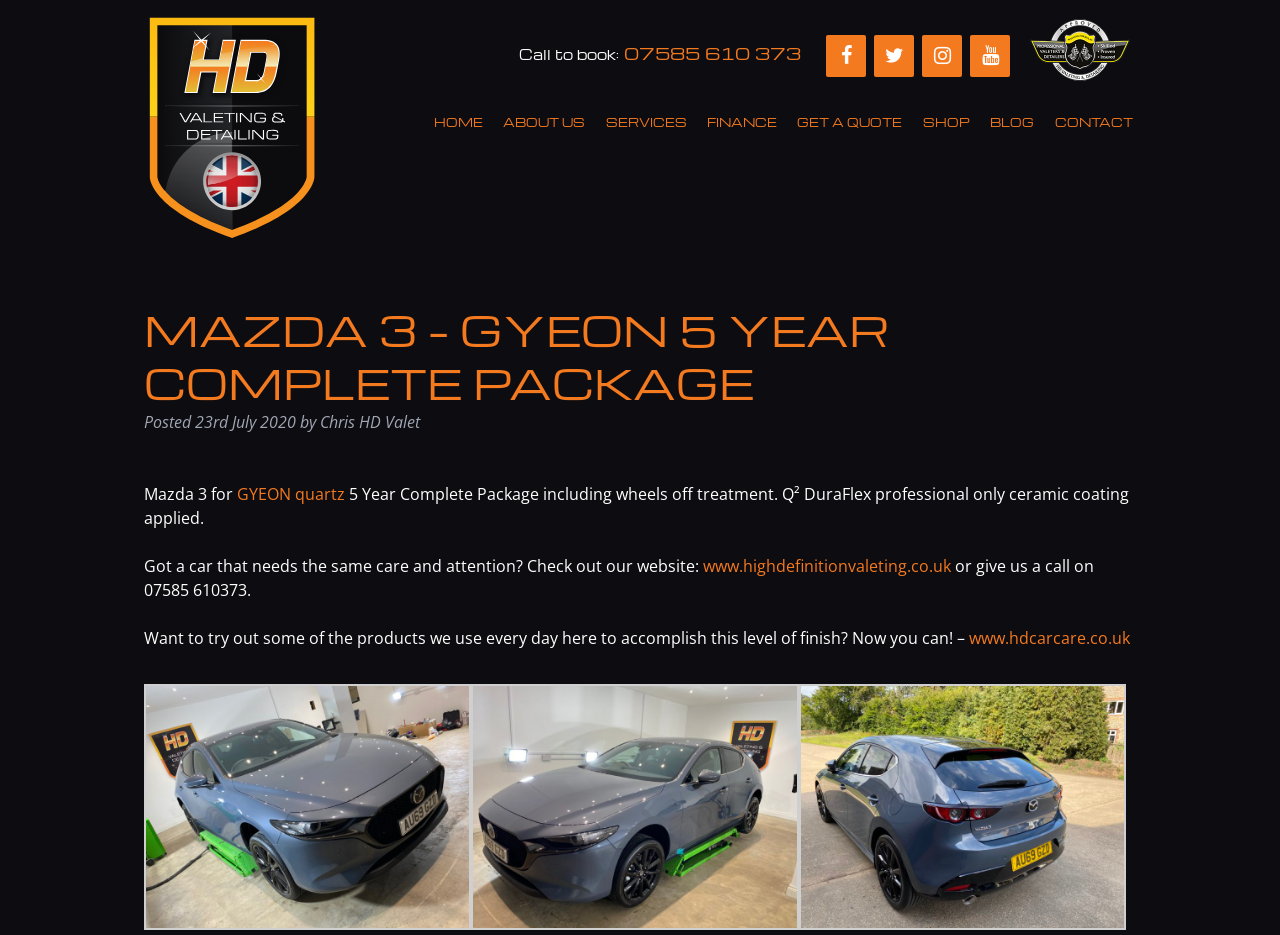How many images are there in the webpage?
Answer the question based on the image using a single word or a brief phrase.

3